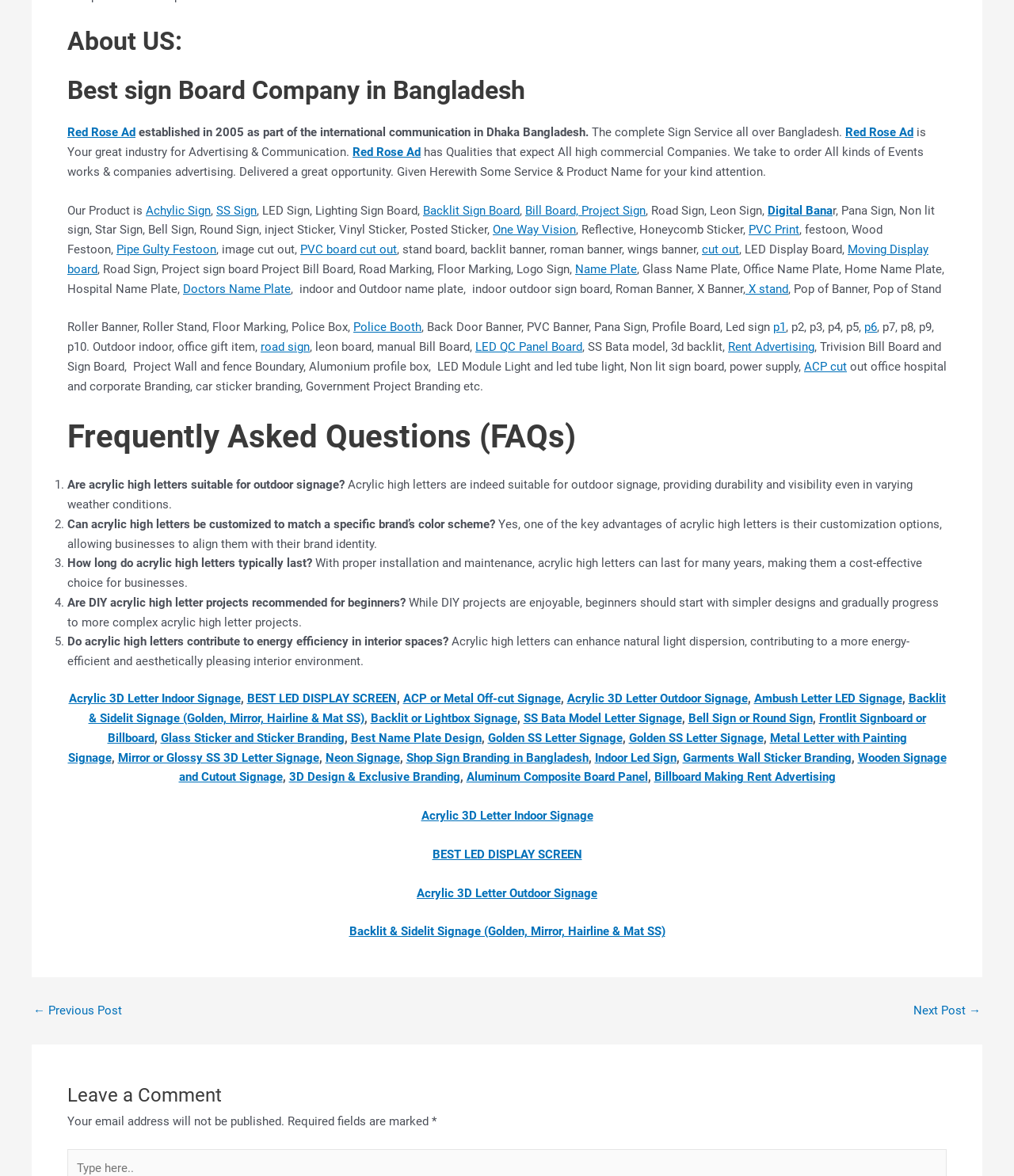Given the webpage screenshot and the description, determine the bounding box coordinates (top-left x, top-left y, bottom-right x, bottom-right y) that define the location of the UI element matching this description: Doctors Name Plate

[0.18, 0.24, 0.287, 0.252]